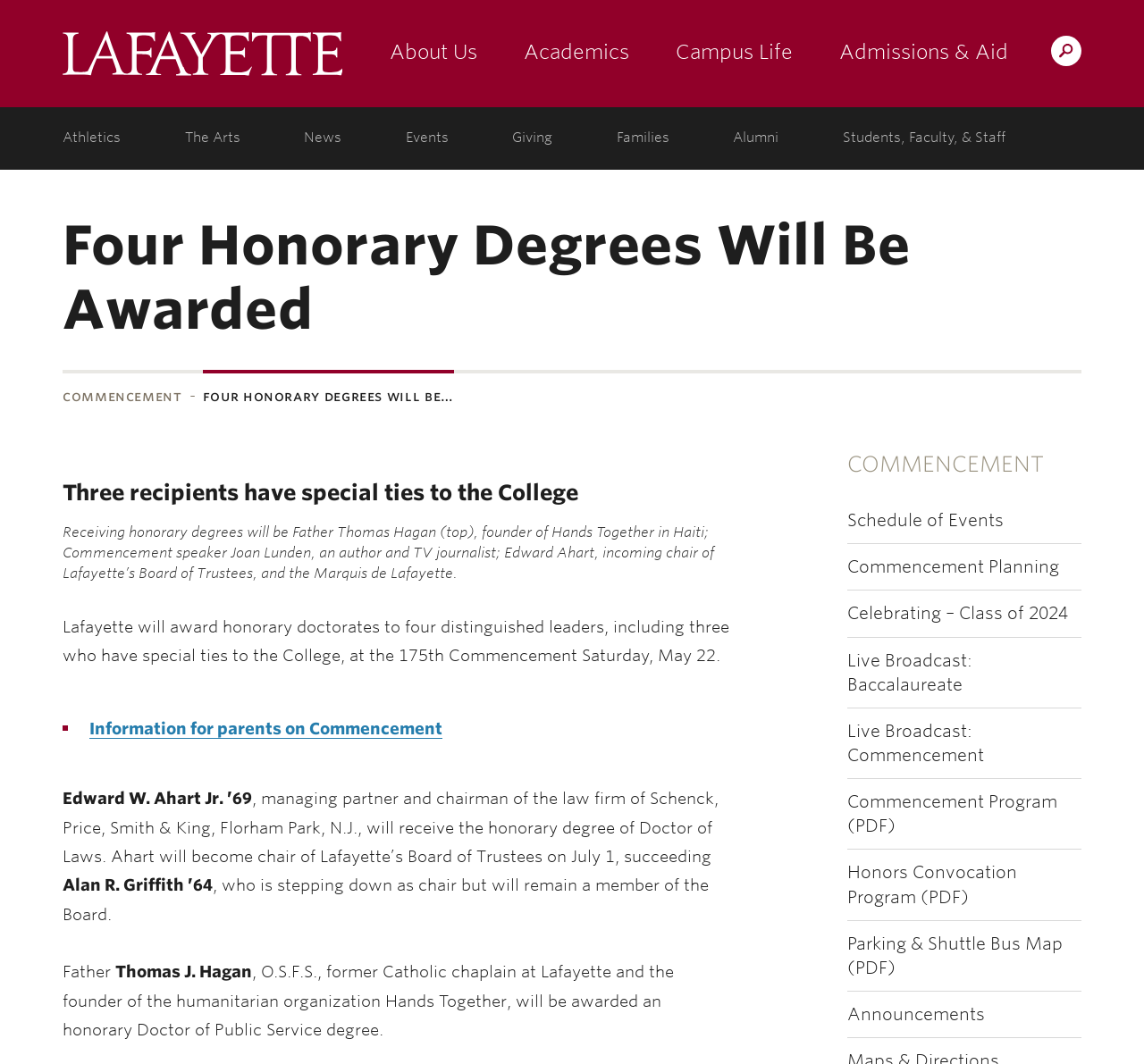For the element described, predict the bounding box coordinates as (top-left x, top-left y, bottom-right x, bottom-right y). All values should be between 0 and 1. Element description: Live Broadcast: Baccalaureate

[0.74, 0.599, 0.945, 0.665]